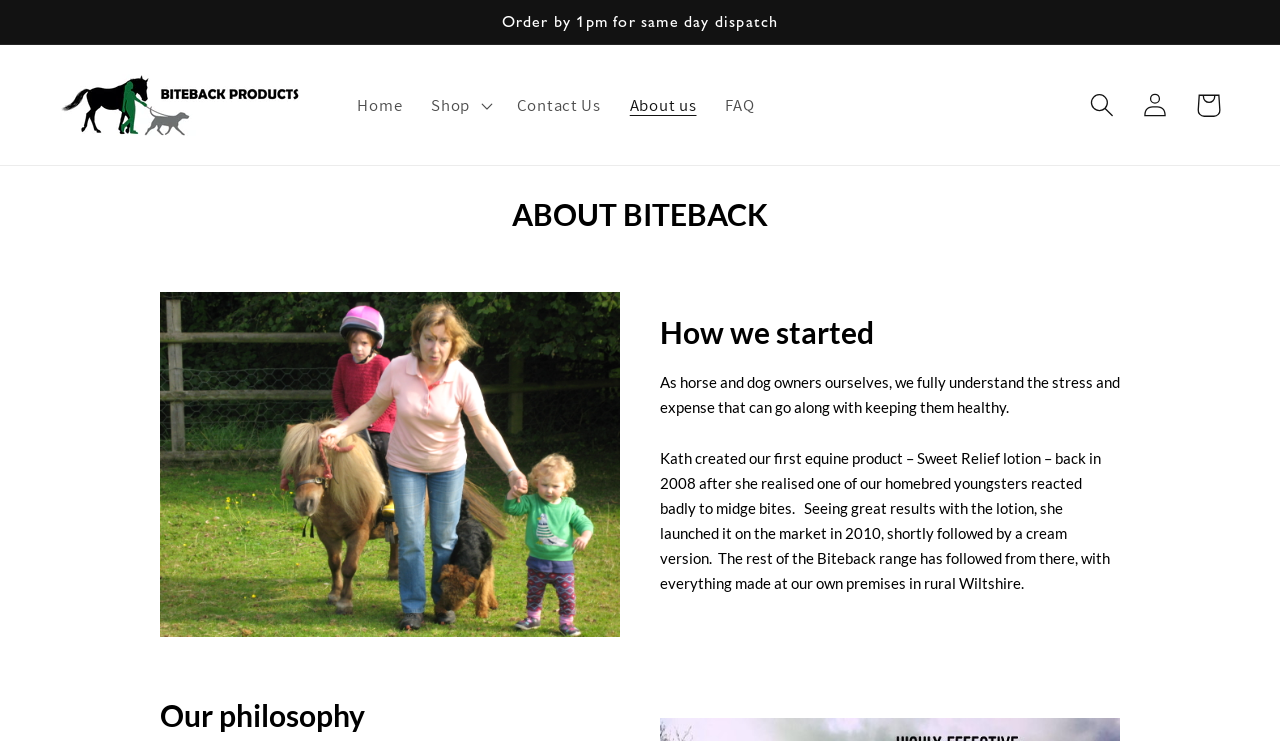Kindly determine the bounding box coordinates of the area that needs to be clicked to fulfill this instruction: "View 'About us' information".

[0.481, 0.108, 0.555, 0.176]